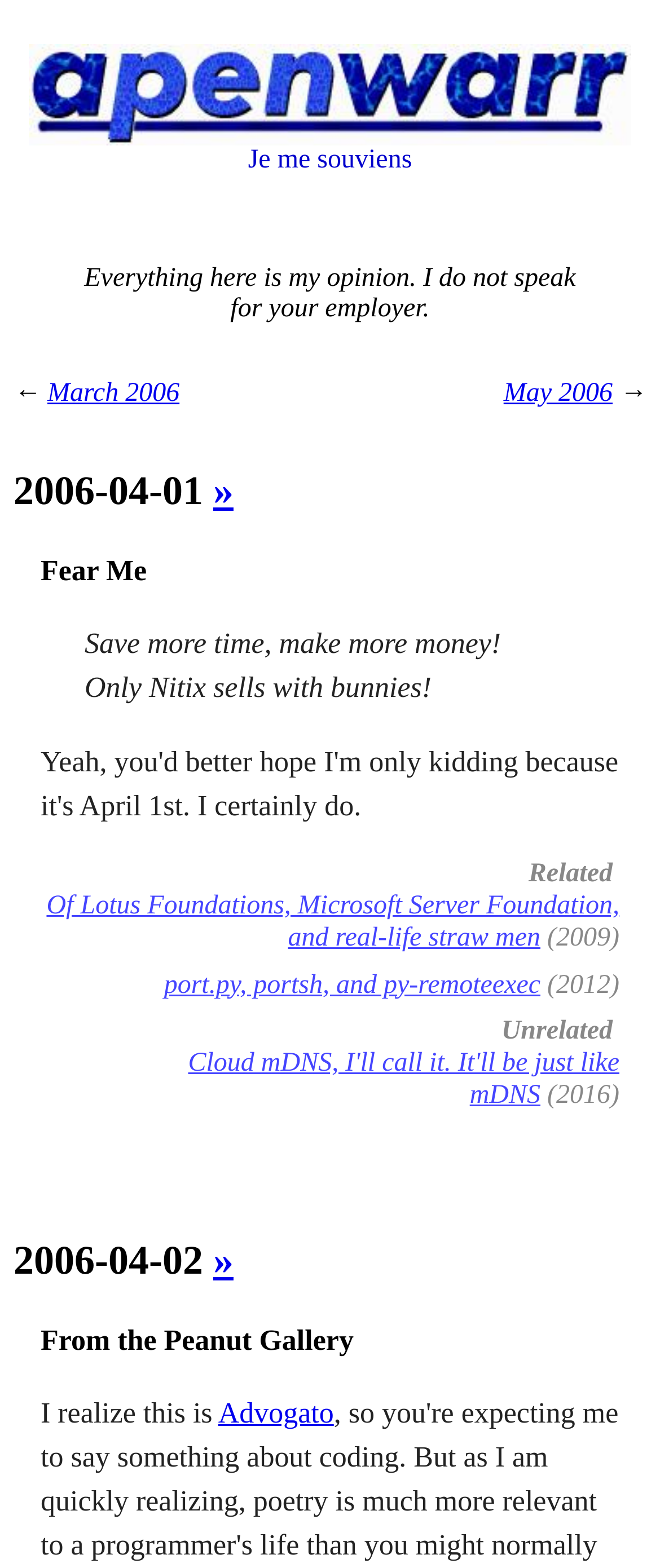Elaborate on the webpage's design and content in a detailed caption.

This webpage appears to be a personal blog or journal, with a title "200604 - apenwarr" at the top. Below the title, there is a link and an image, which are aligned horizontally and take up most of the width of the page.

The main content of the page is divided into sections, each with a heading indicating the date. The first section has a heading "2006-04-01 »" and contains a link and several lines of text, including "Fear Me" and "Save more time, make more money!". The text is arranged in a vertical column, with the heading at the top and the links and text below.

To the right of the main content, there are navigation links, including "←", "March 2006", "May 2006", and "→", which are aligned horizontally and allow the user to navigate to other pages.

Below the first section, there are more sections with headings "2006-04-02 »" and subsequent dates. Each section contains links and text, including article titles and dates. The text is arranged in a vertical column, with the heading at the top and the links and text below.

The page also has a section with the title "Related" and another with the title "Unrelated", which contain links to other articles or pages. The links are arranged in a vertical column, with the title at the top and the links below.

Overall, the page has a simple and organized layout, with clear headings and concise text. The use of links and images adds visual interest and allows the user to navigate to other pages or articles.